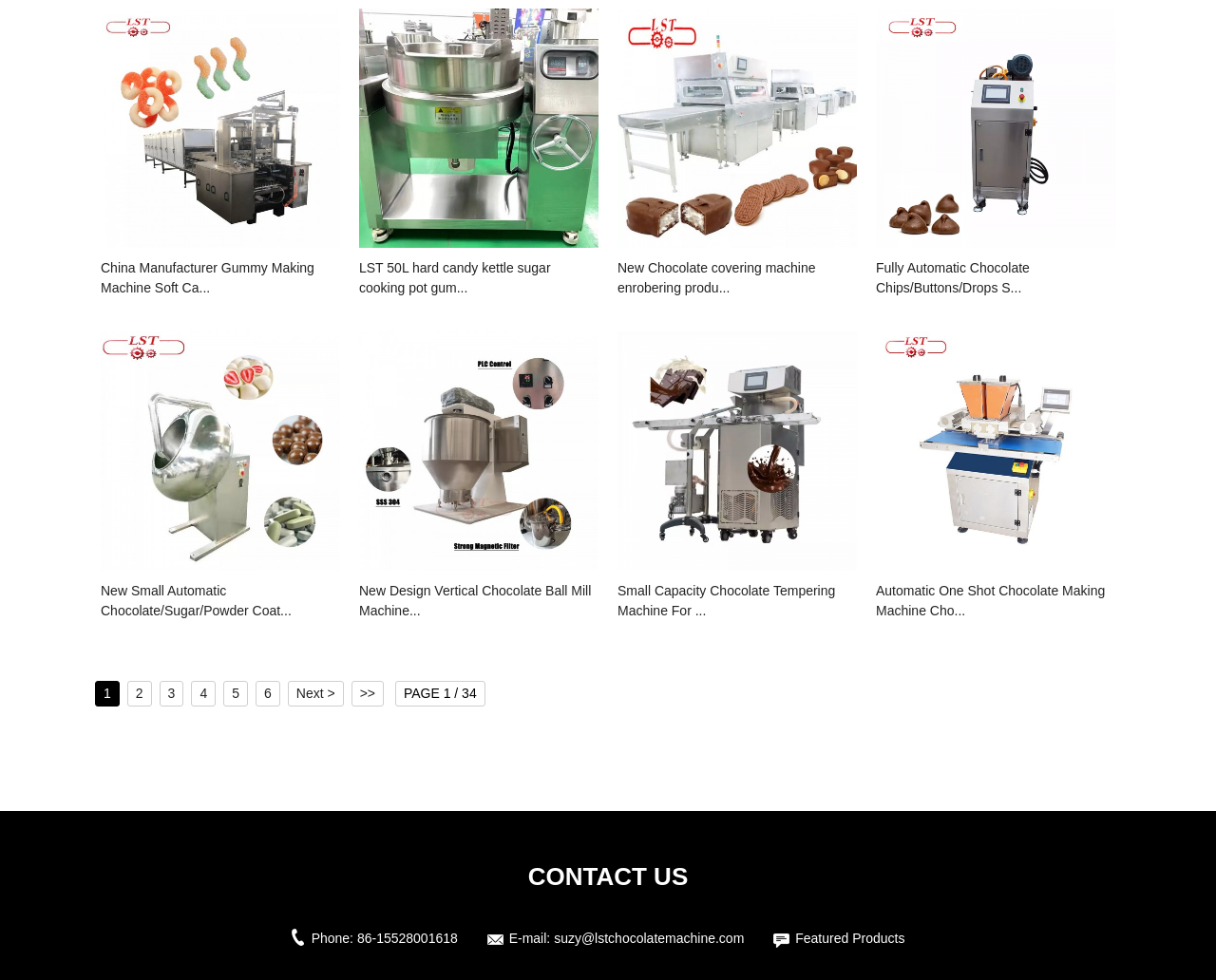Using the format (top-left x, top-left y, bottom-right x, bottom-right y), provide the bounding box coordinates for the described UI element. All values should be floating point numbers between 0 and 1: Featured Products

[0.654, 0.95, 0.744, 0.965]